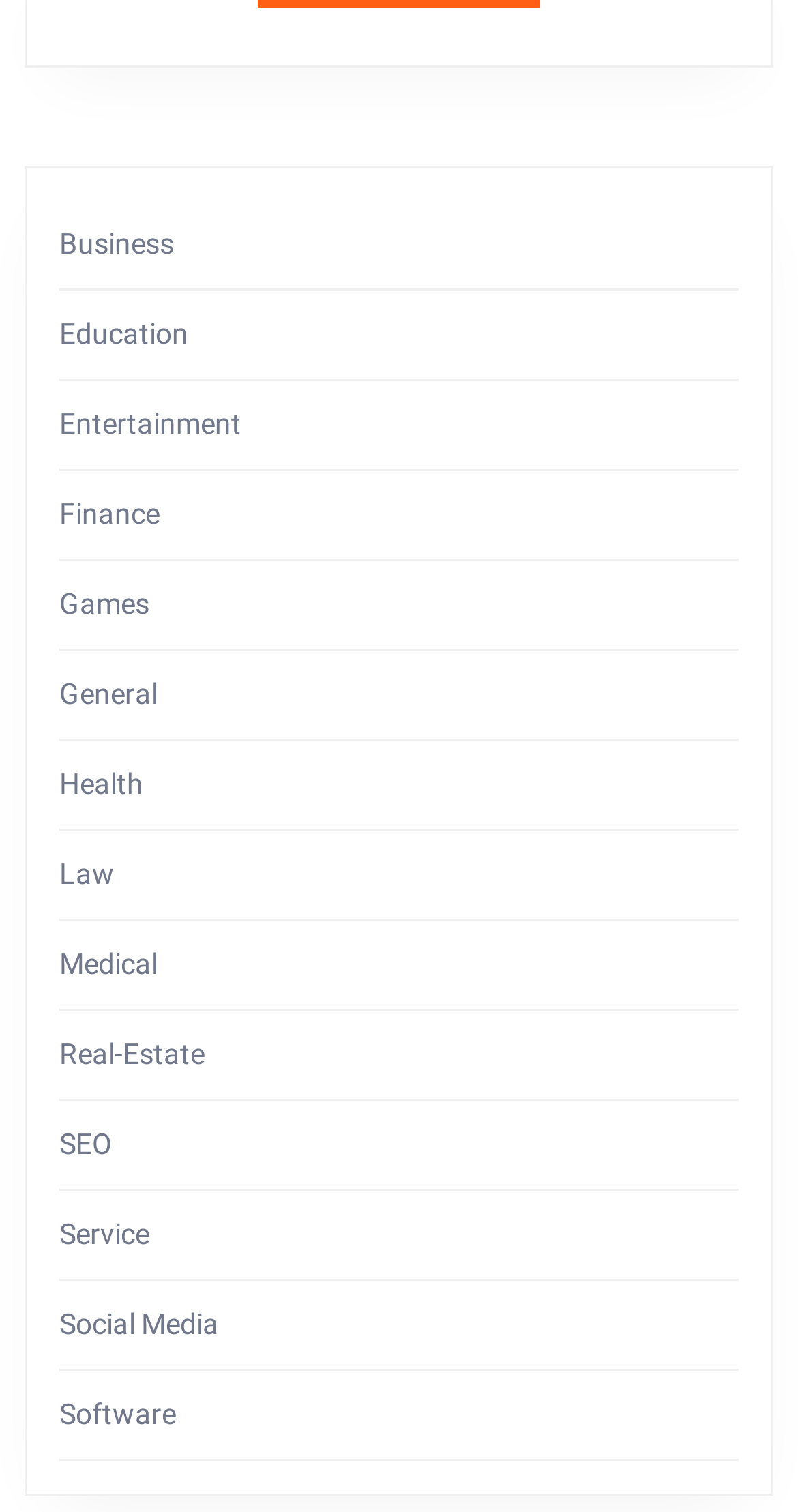Please identify the bounding box coordinates of the clickable region that I should interact with to perform the following instruction: "Click on Business". The coordinates should be expressed as four float numbers between 0 and 1, i.e., [left, top, right, bottom].

[0.074, 0.151, 0.218, 0.172]